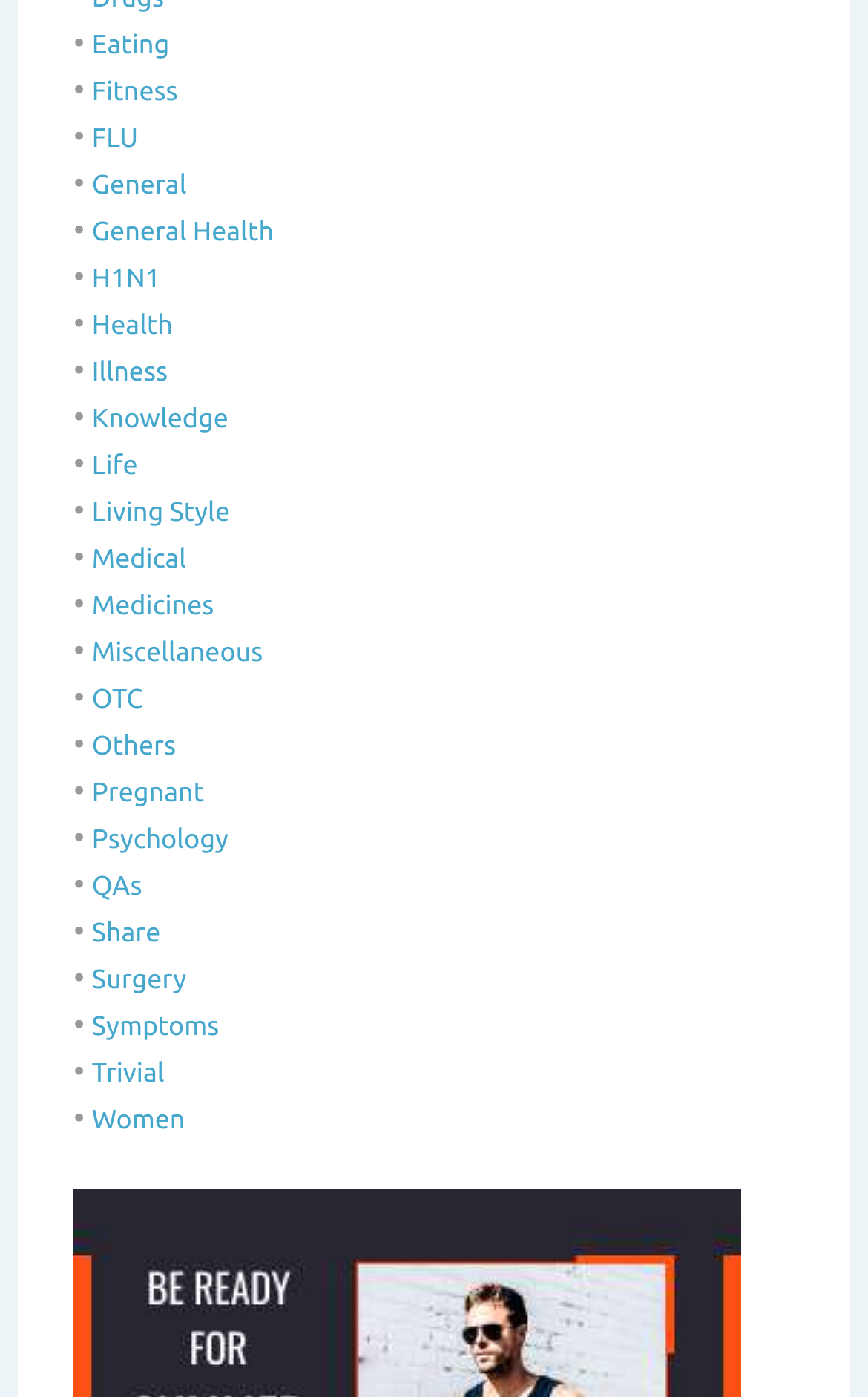Please provide the bounding box coordinates for the element that needs to be clicked to perform the instruction: "Read about H1N1". The coordinates must consist of four float numbers between 0 and 1, formatted as [left, top, right, bottom].

[0.106, 0.19, 0.185, 0.21]